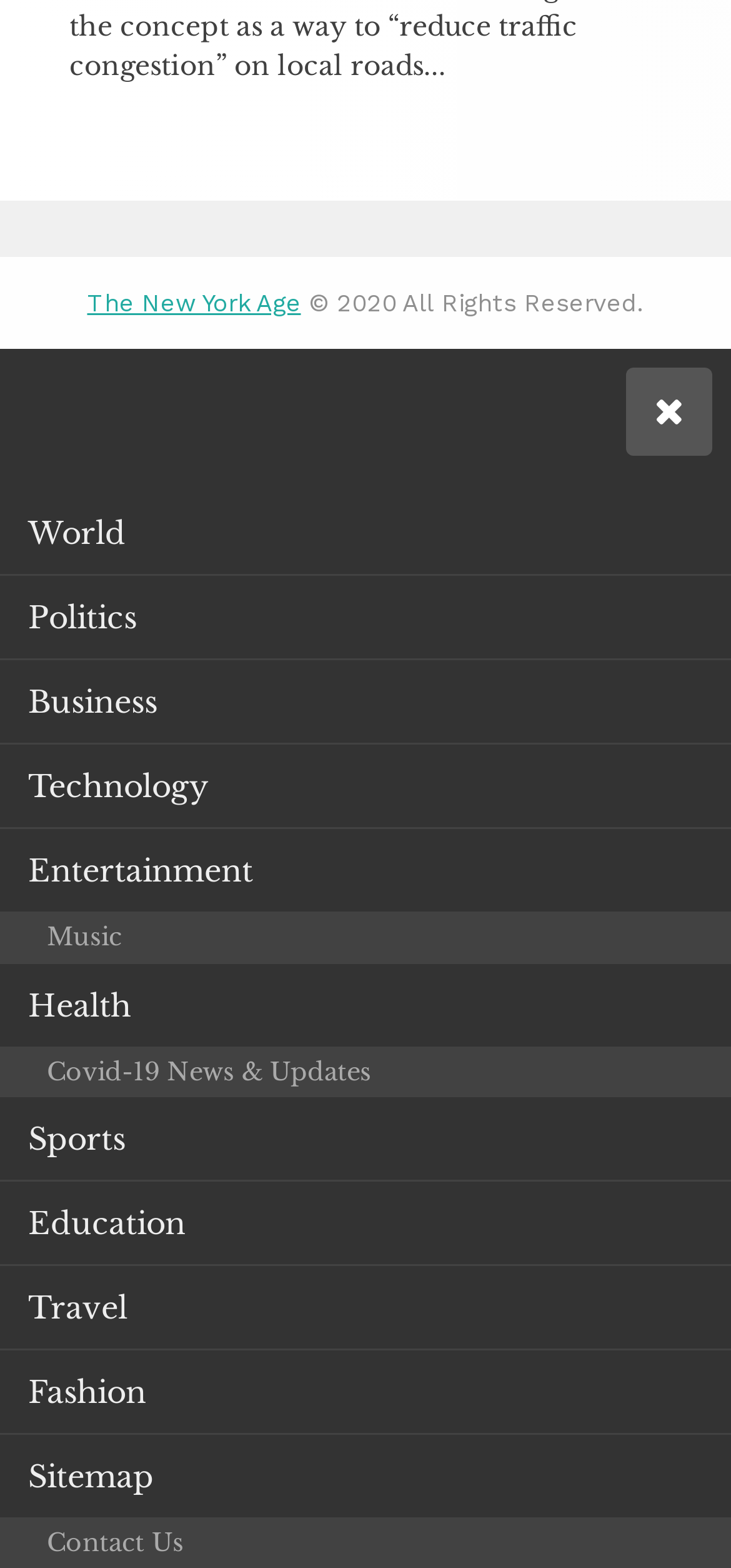Can you find the bounding box coordinates for the element to click on to achieve the instruction: "Click the button at the top left corner"?

[0.0, 0.223, 0.067, 0.254]